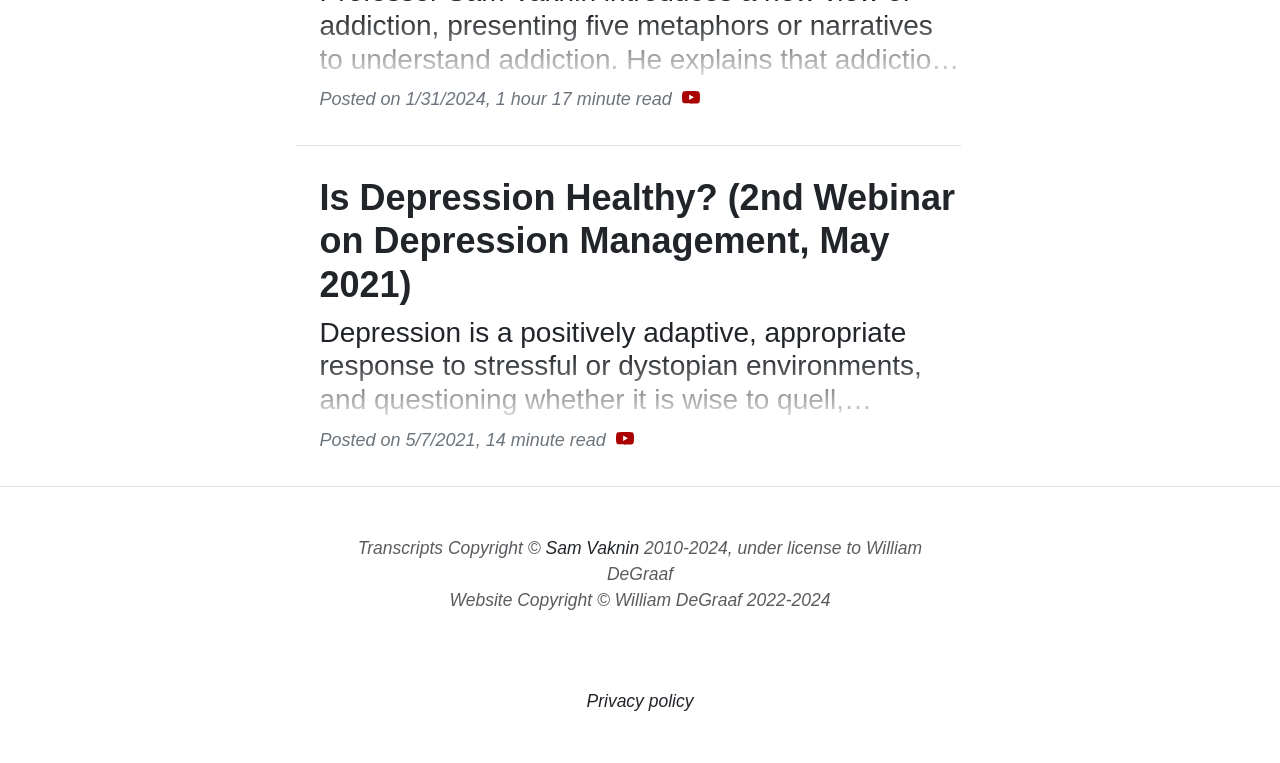Bounding box coordinates should be in the format (top-left x, top-left y, bottom-right x, bottom-right y) and all values should be floating point numbers between 0 and 1. Determine the bounding box coordinate for the UI element described as: Testimonials

None